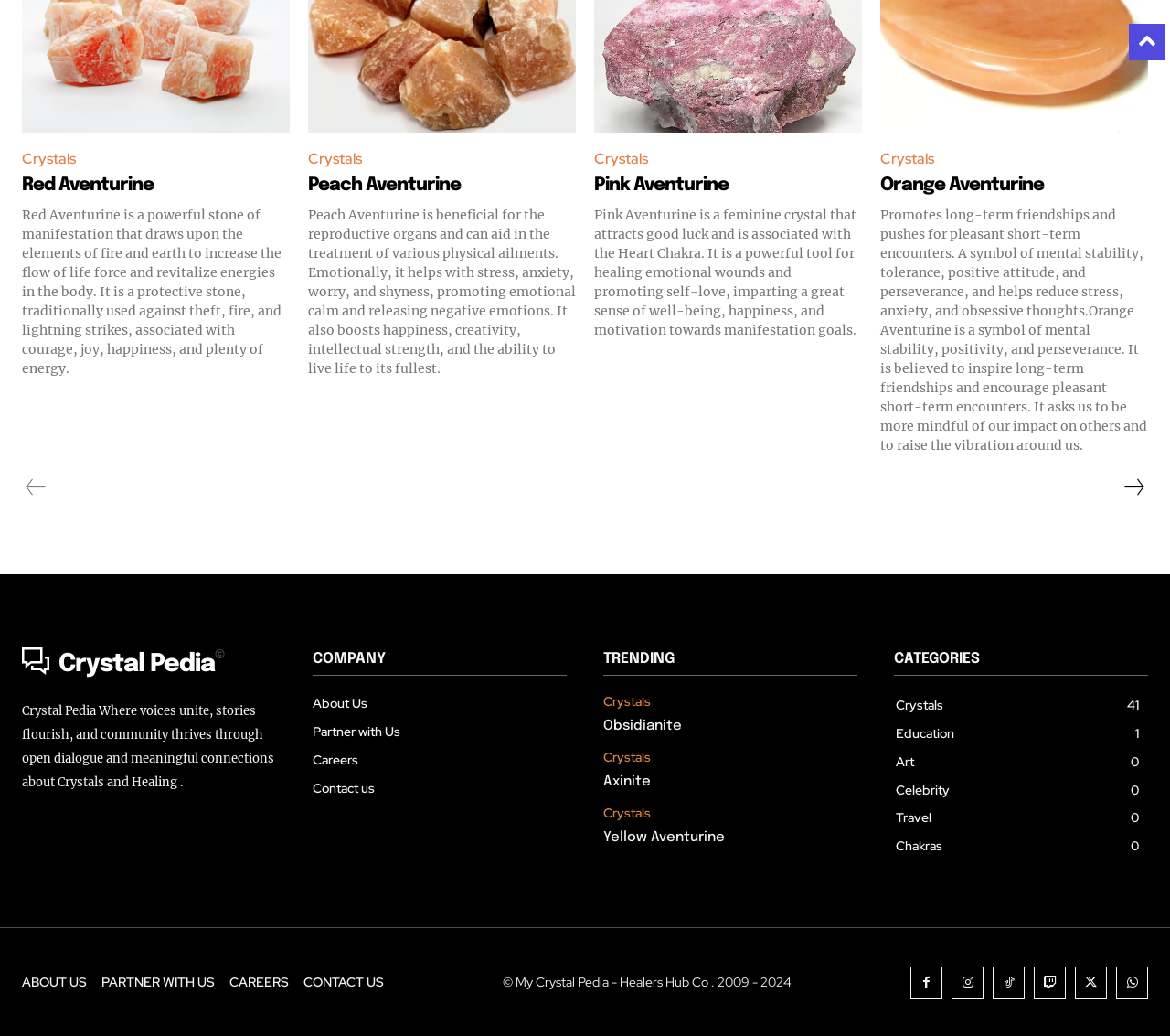What is the purpose of Peach Aventurine?
Provide a well-explained and detailed answer to the question.

Peach Aventurine is beneficial for the reproductive organs and can aid in the treatment of various physical ailments. Emotionally, it helps with stress, anxiety, worry, and shyness, promoting emotional calm and releasing negative emotions.